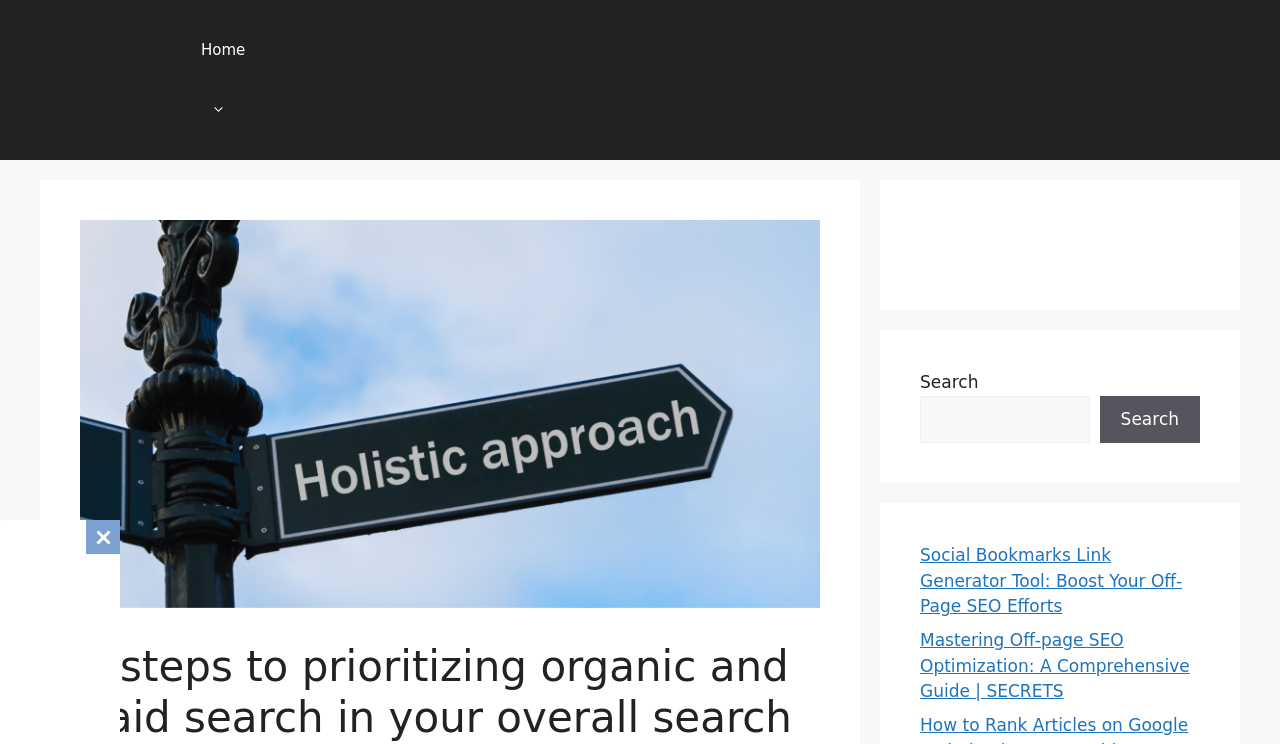Mark the bounding box of the element that matches the following description: "Home".

[0.141, 0.027, 0.192, 0.188]